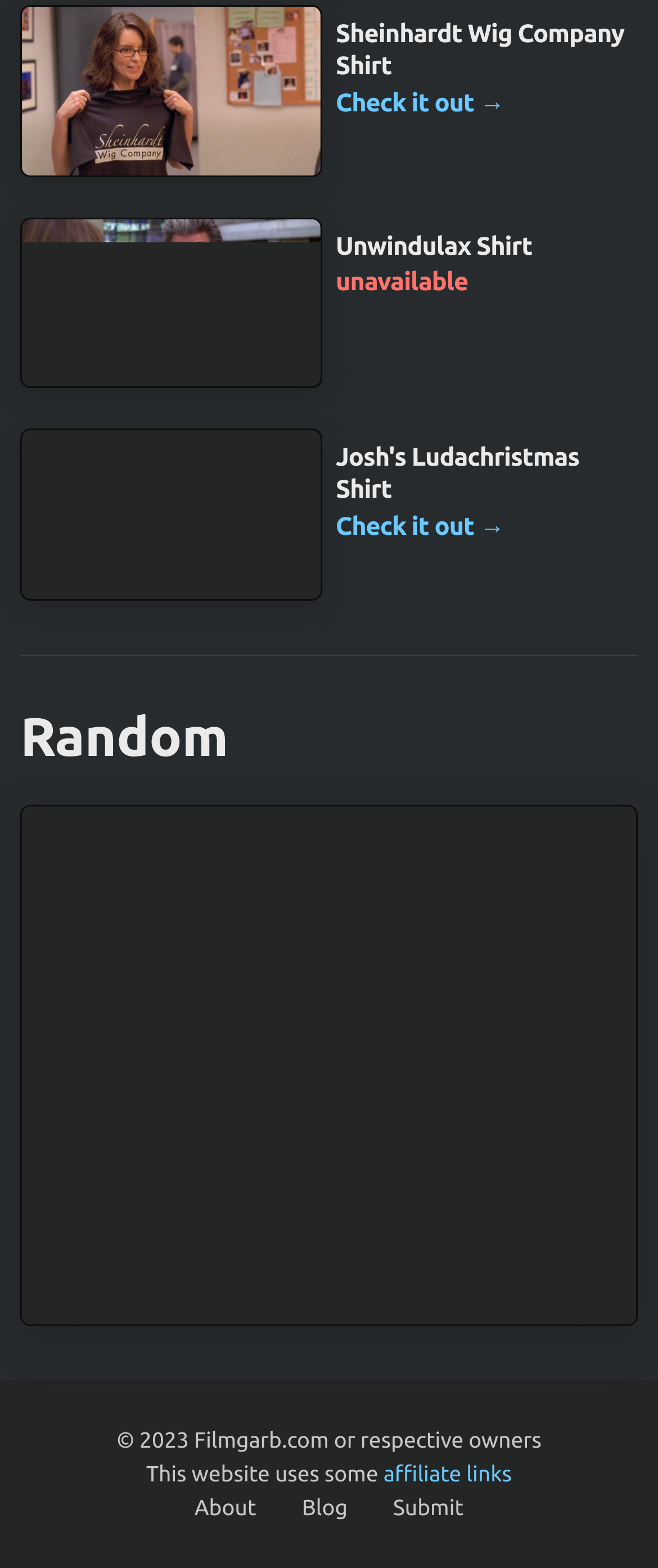Could you highlight the region that needs to be clicked to execute the instruction: "View Josh's Ludachristmas Shirt"?

[0.033, 0.275, 0.487, 0.382]